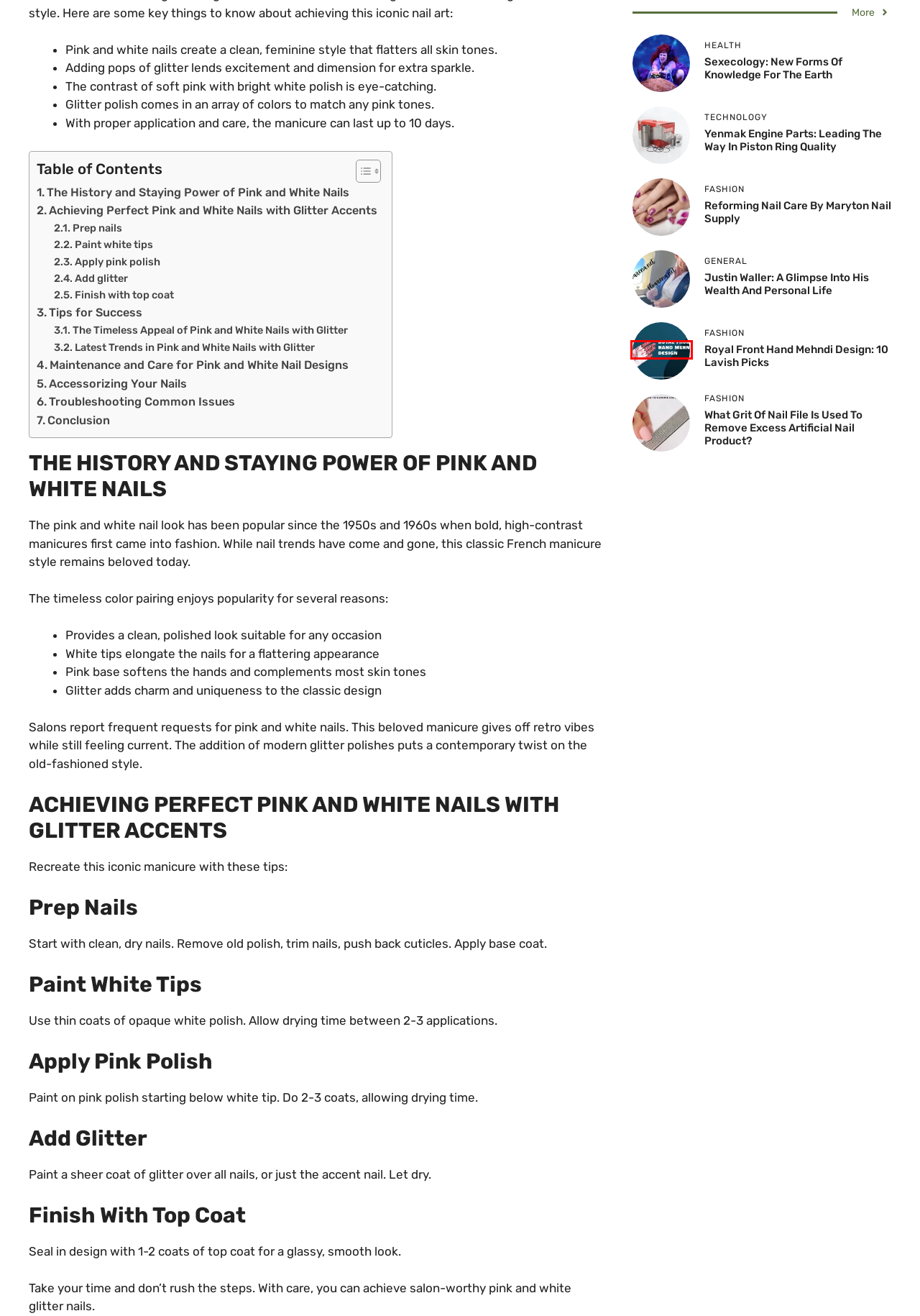Examine the screenshot of a webpage with a red bounding box around a UI element. Select the most accurate webpage description that corresponds to the new page after clicking the highlighted element. Here are the choices:
A. Reforming Nail Care by Maryton Nail Supply
B. What grit of nail file is used to remove excess artificial nail product?
C. Royal Front Hand Mehndi Design: 10 Lavish Picks
D. Justin Waller: A Glimpse Into His Wealth and Personal Life
E. what does gyat mean on tiktok? Exploring the Viral Term
F. Yenmak Engine Parts: Leading the Way in Piston Ring Quality
G. Home Improvement - Floarena
H. Sexecology: New Forms of Knowledge for the Earth

C